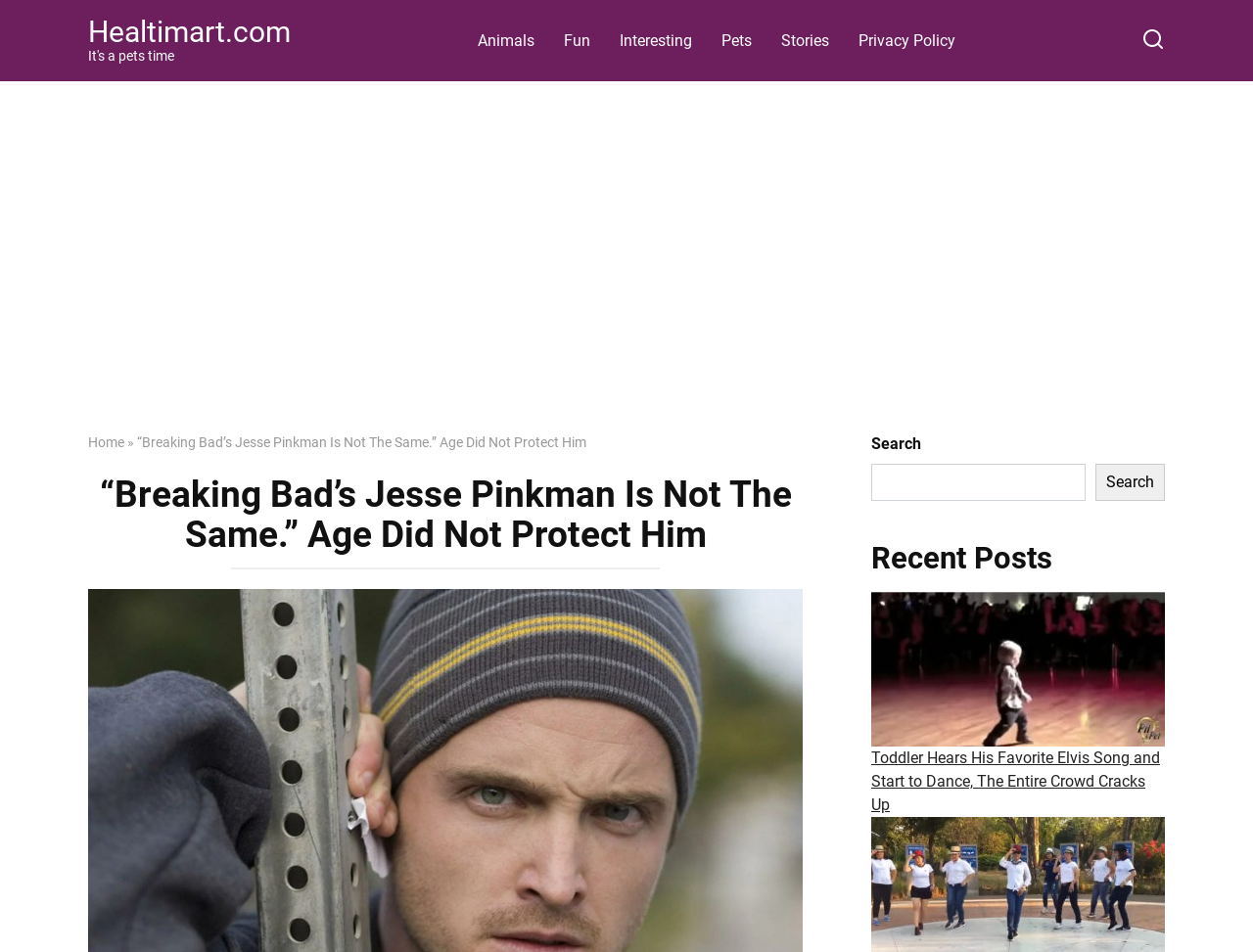Can you pinpoint the bounding box coordinates for the clickable element required for this instruction: "search for something"? The coordinates should be four float numbers between 0 and 1, i.e., [left, top, right, bottom].

[0.695, 0.487, 0.866, 0.526]